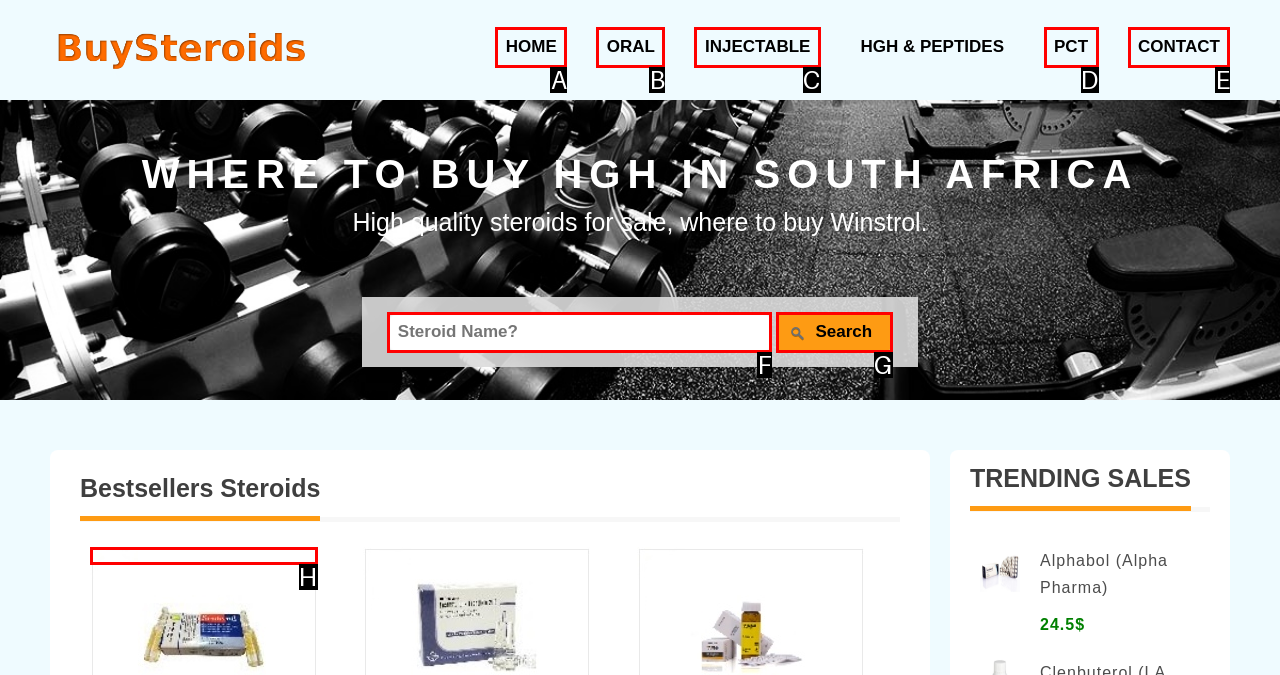Find the HTML element that corresponds to the description: Oral. Indicate your selection by the letter of the appropriate option.

B